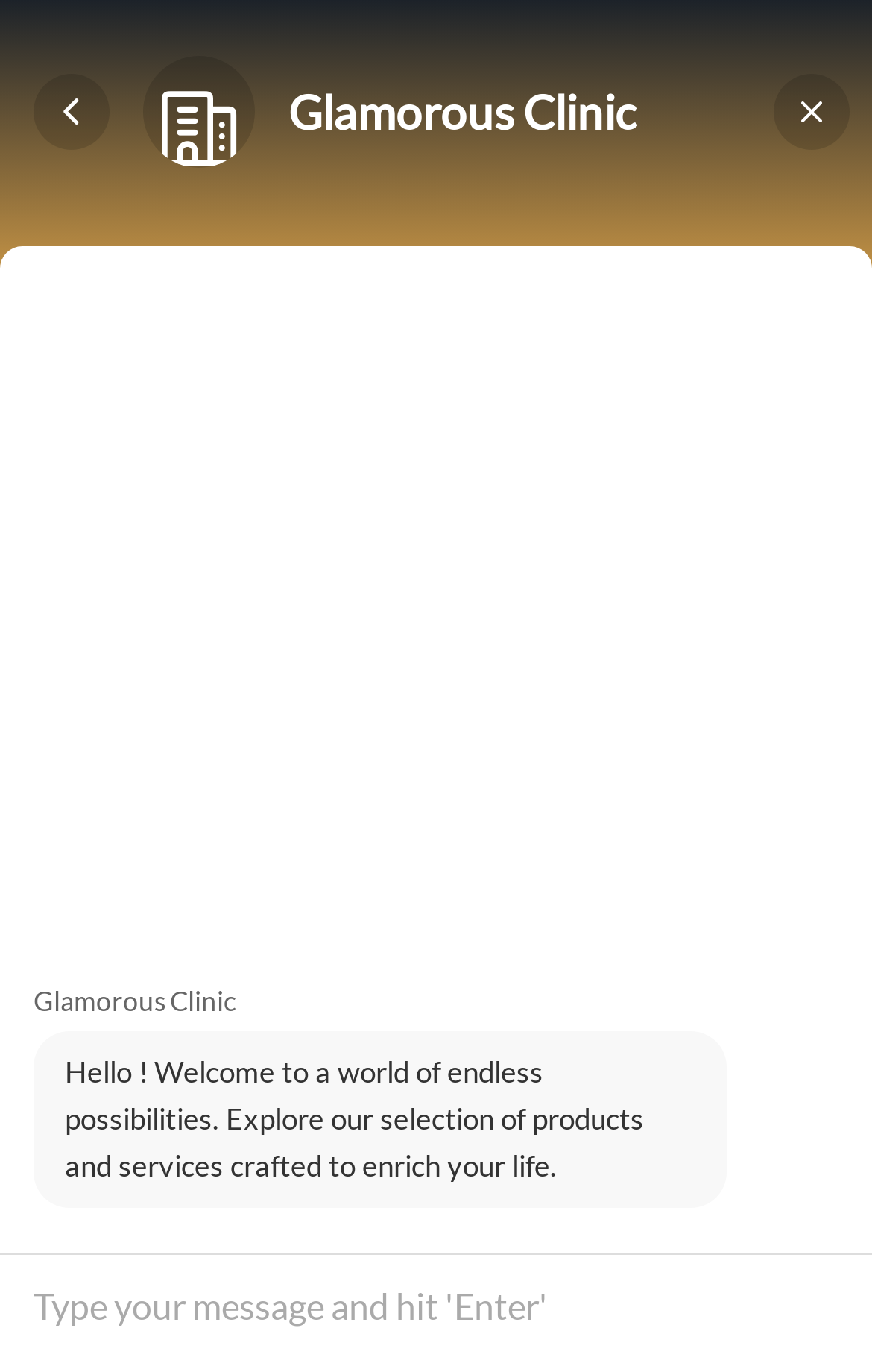Based on the description "Whatsapp+92 333 5705871", find the bounding box of the specified UI element.

[0.382, 0.505, 0.962, 0.584]